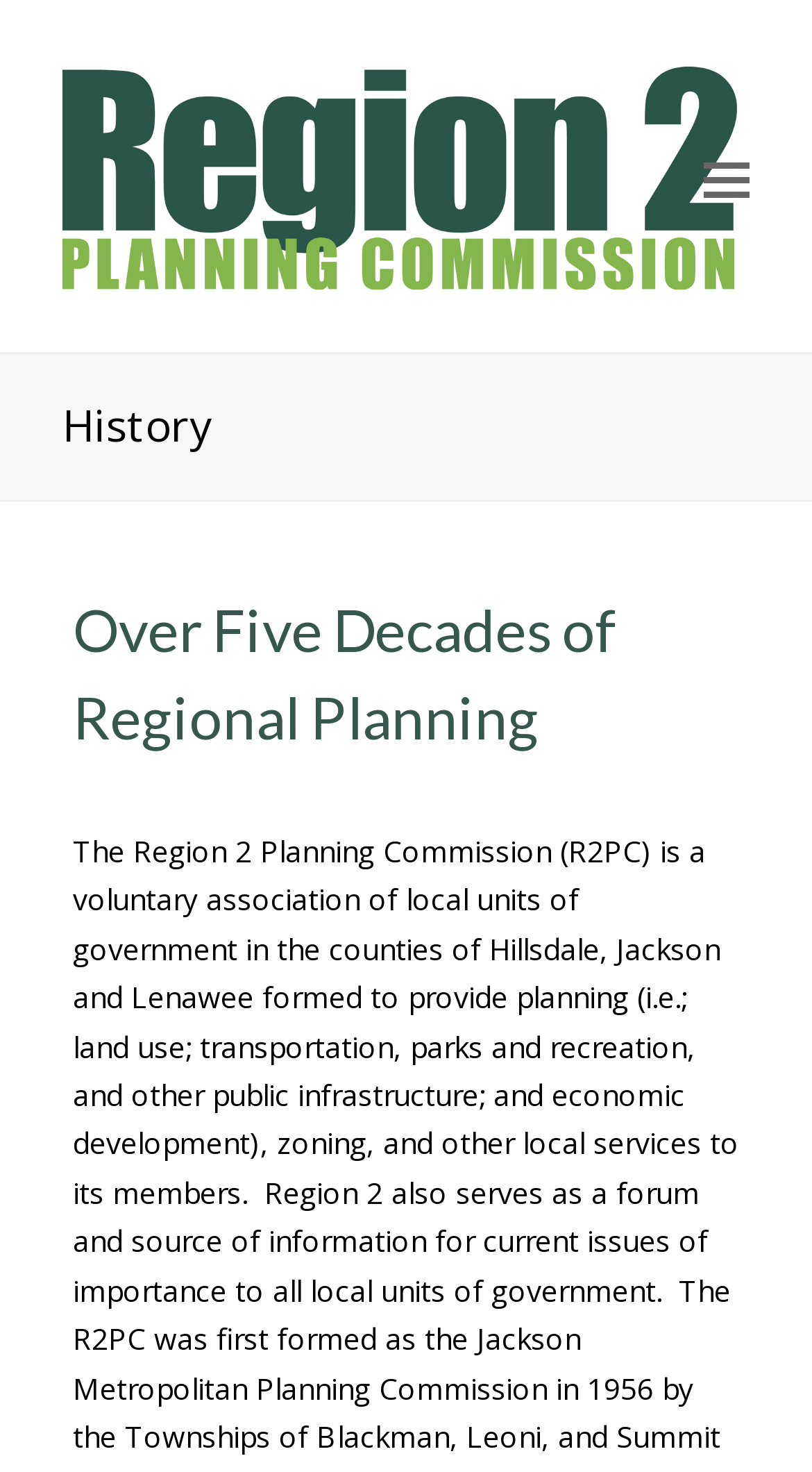How many headings are there in the webpage?
Using the visual information from the image, give a one-word or short-phrase answer.

2